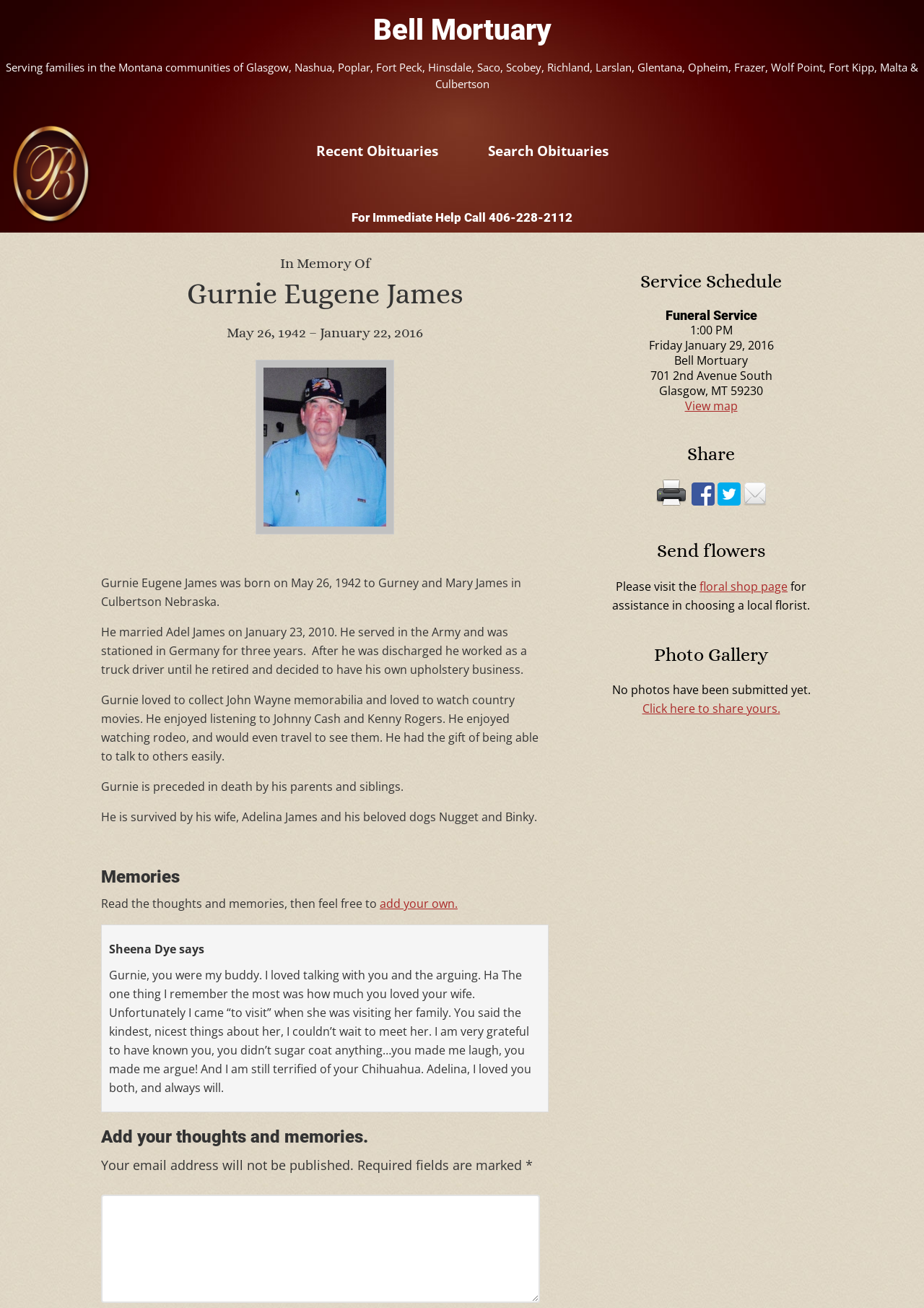Please identify the bounding box coordinates of the clickable region that I should interact with to perform the following instruction: "View recent obituaries". The coordinates should be expressed as four float numbers between 0 and 1, i.e., [left, top, right, bottom].

[0.317, 0.093, 0.499, 0.139]